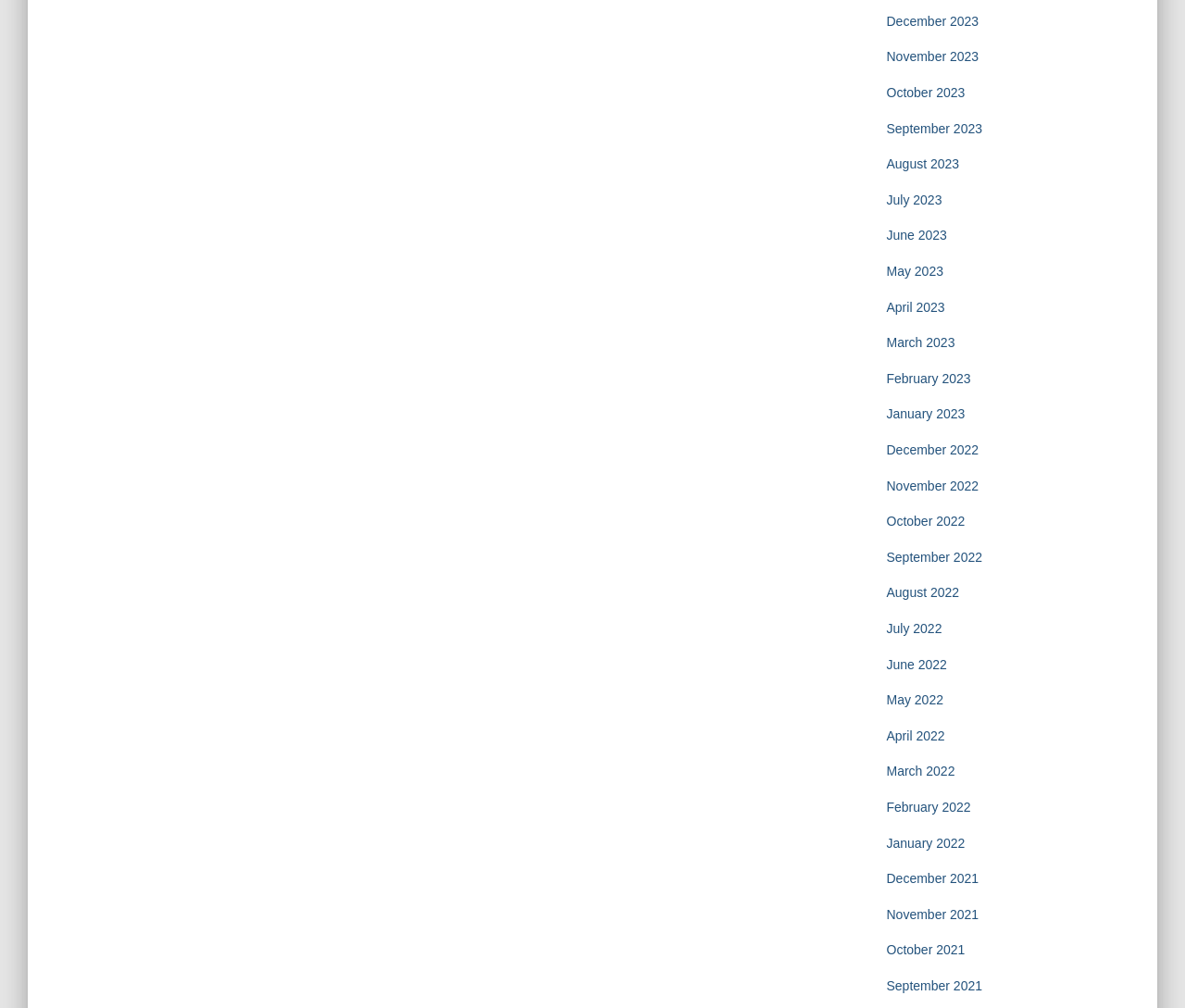Provide a short answer using a single word or phrase for the following question: 
How many months are listed on the webpage?

24